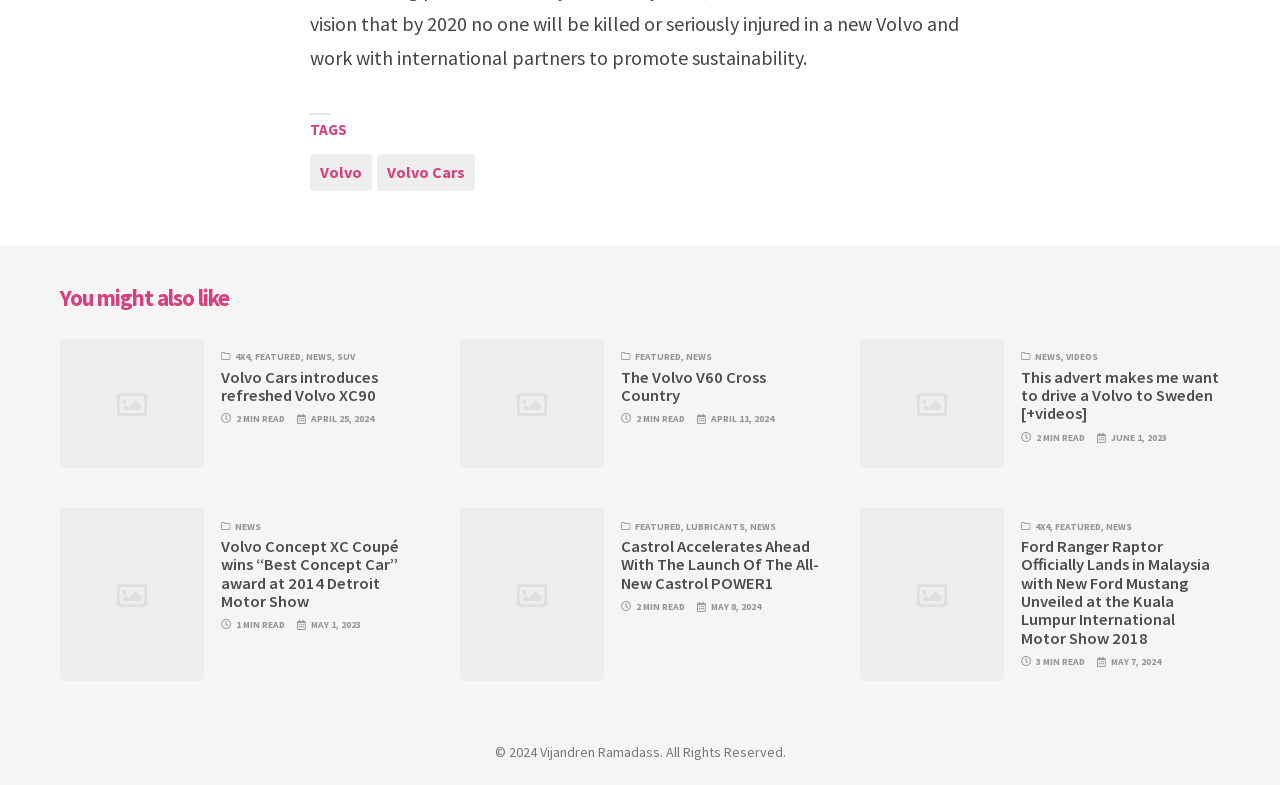Determine the bounding box coordinates of the element that should be clicked to execute the following command: "View the 'FEATURED' news".

[0.2, 0.447, 0.236, 0.463]